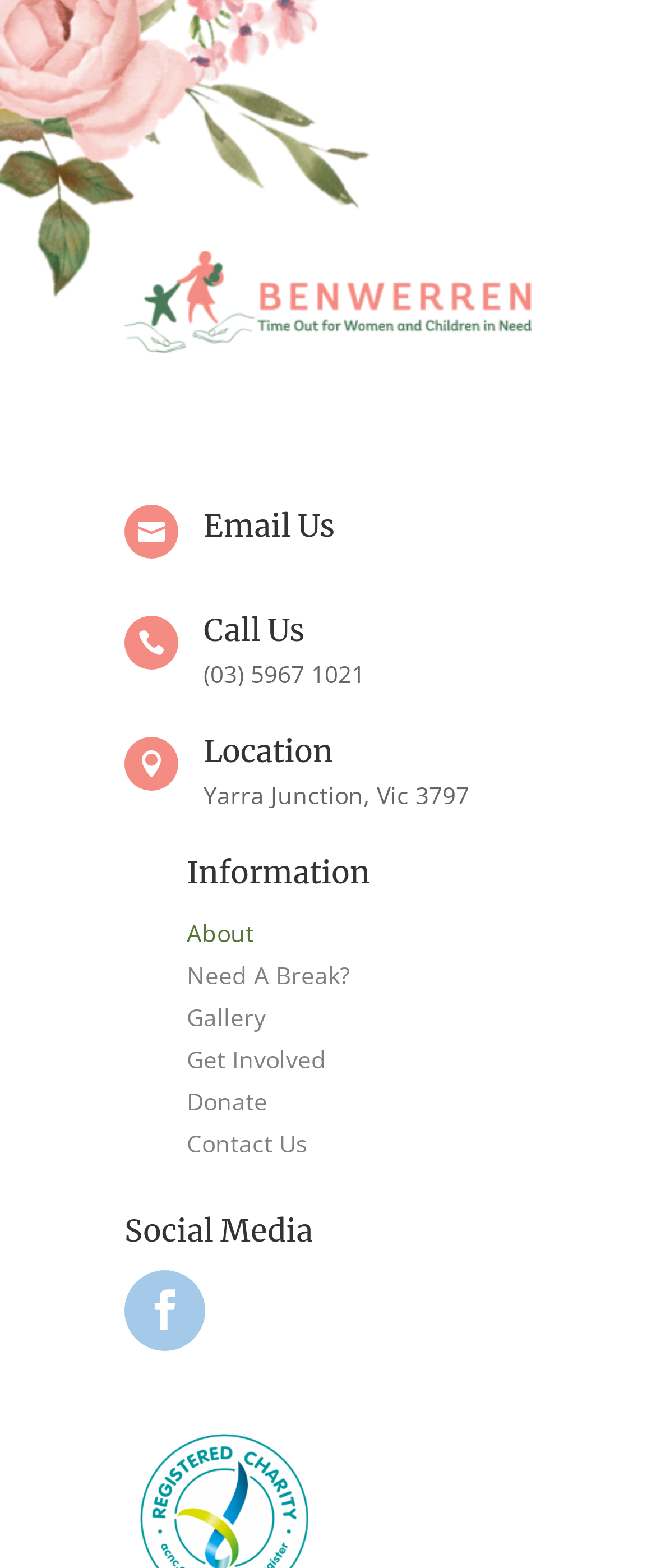Locate the bounding box coordinates of the element's region that should be clicked to carry out the following instruction: "View location". The coordinates need to be four float numbers between 0 and 1, i.e., [left, top, right, bottom].

[0.31, 0.469, 0.81, 0.5]